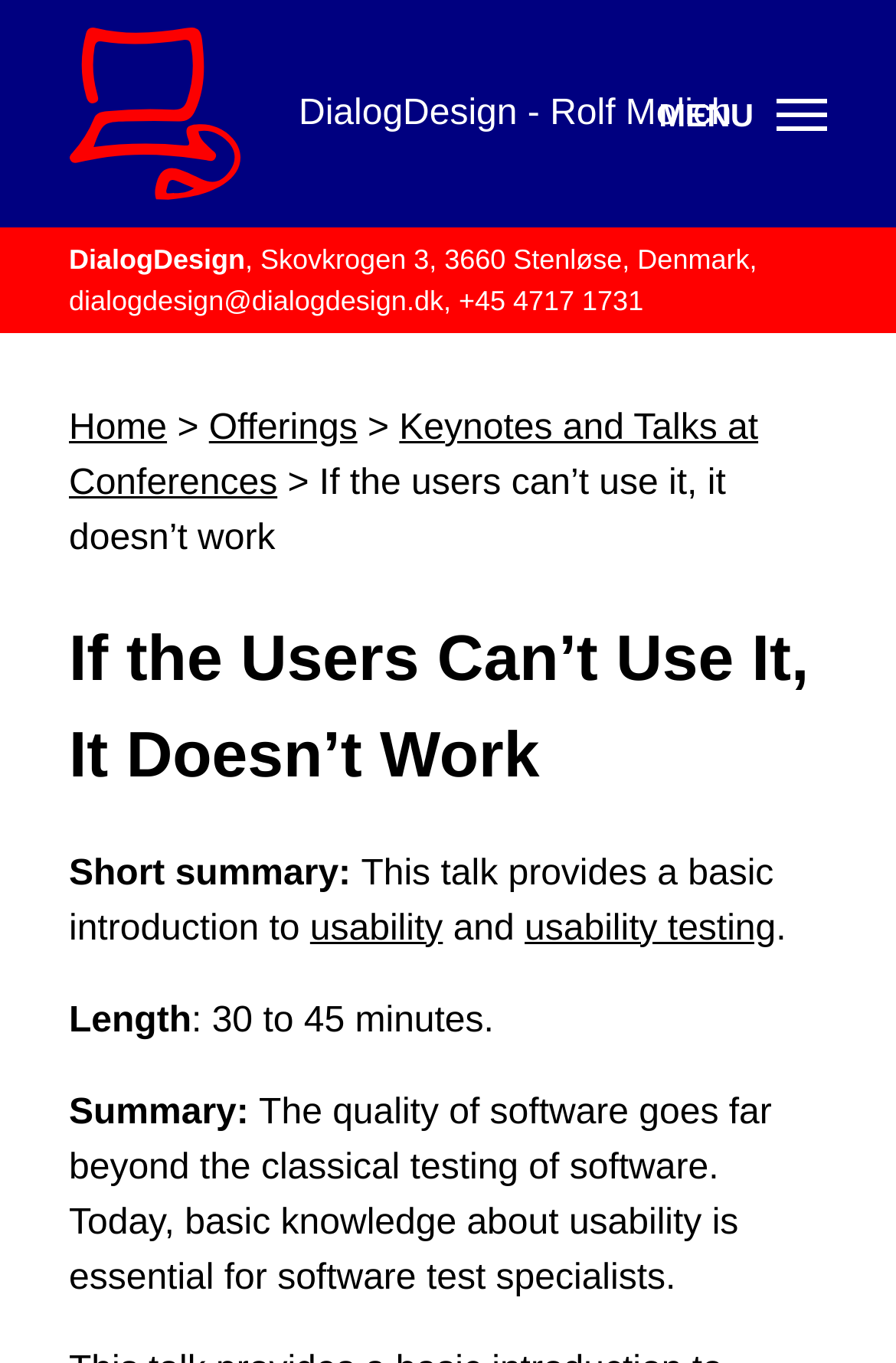Examine the image carefully and respond to the question with a detailed answer: 
What is the address of the company?

The address of the company can be found in the top-right corner of the webpage, next to the email address and phone number, and it is written as 'Skovkrogen 3, 3660 Stenløse, Denmark'.